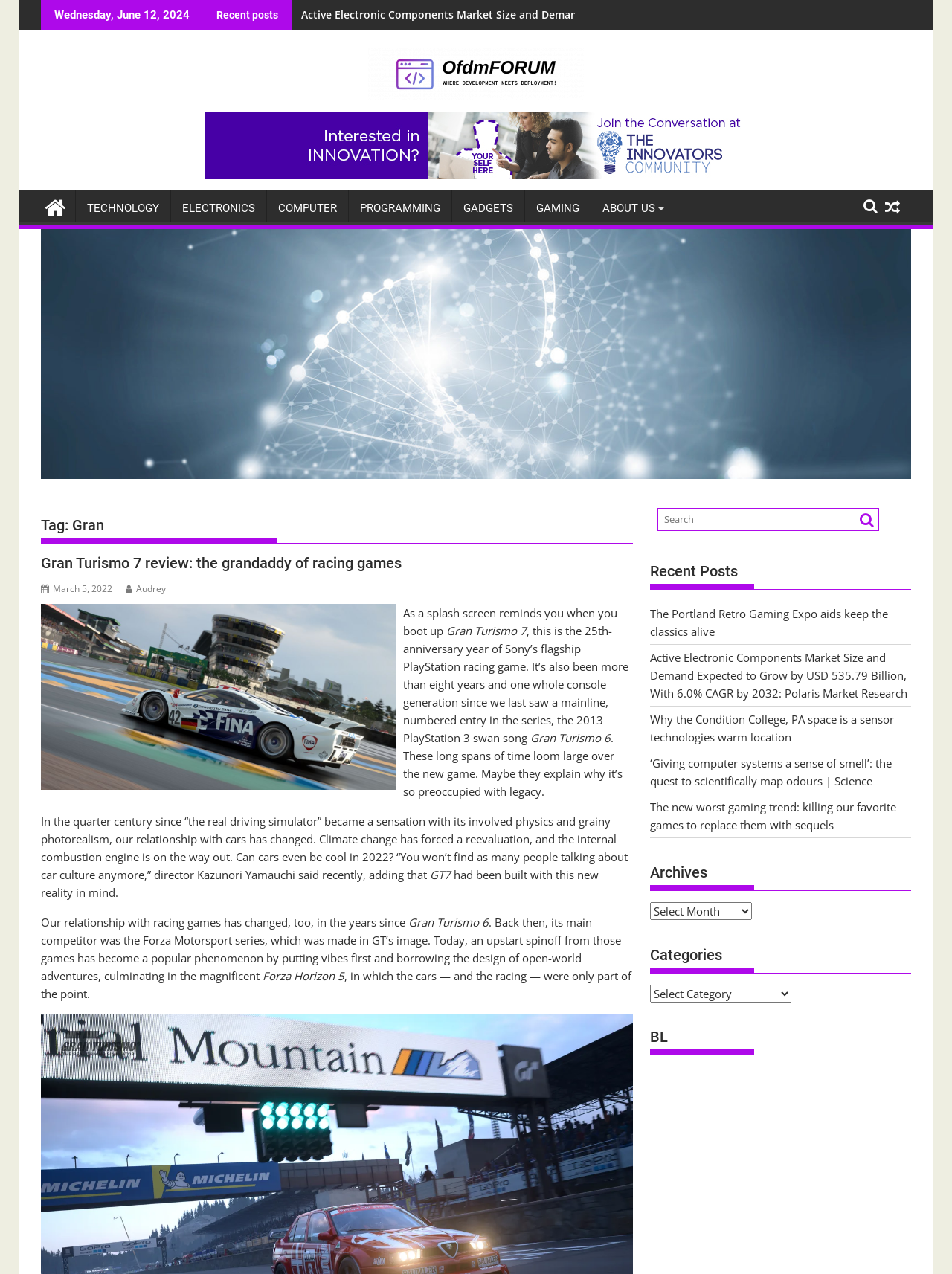Could you please study the image and provide a detailed answer to the question:
What is the name of the website?

I found the name 'OfdmFORUM' displayed as a link at the top of the page, which is likely the name of the website.